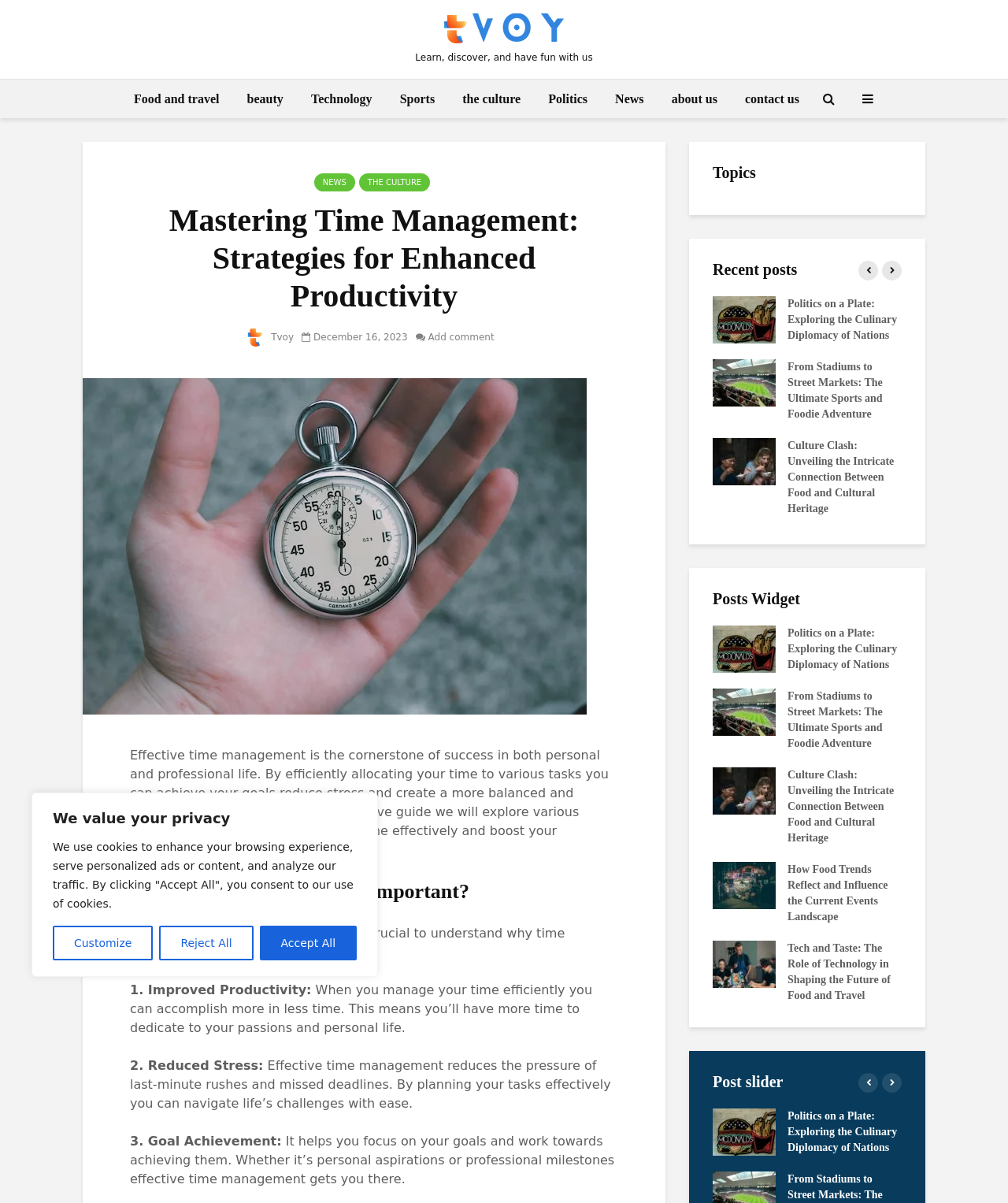Answer the question below using just one word or a short phrase: 
What is the purpose of the 'Customize' button?

To customize cookie settings